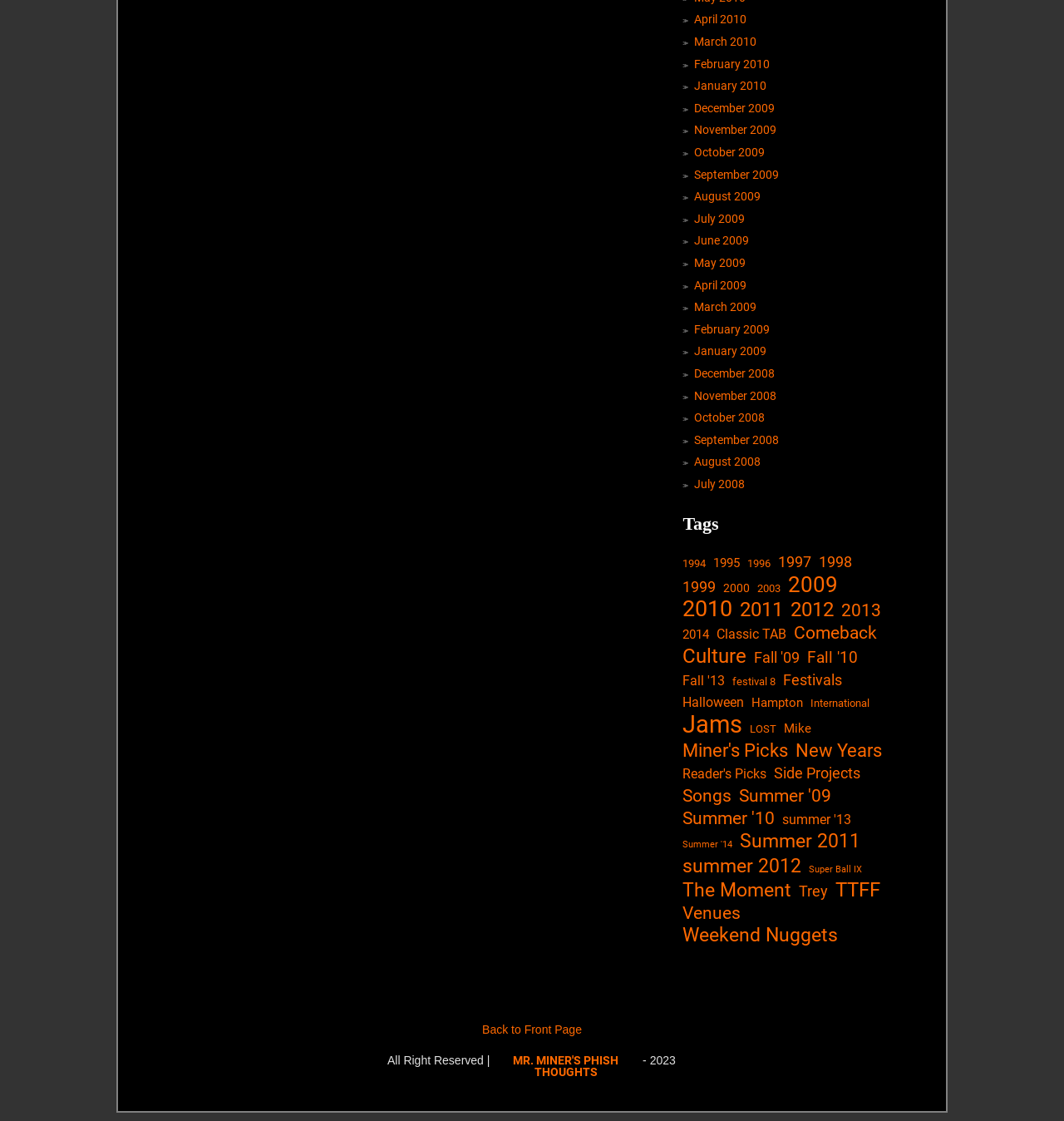Answer the following query with a single word or phrase:
How many links are there on this webpage?

674